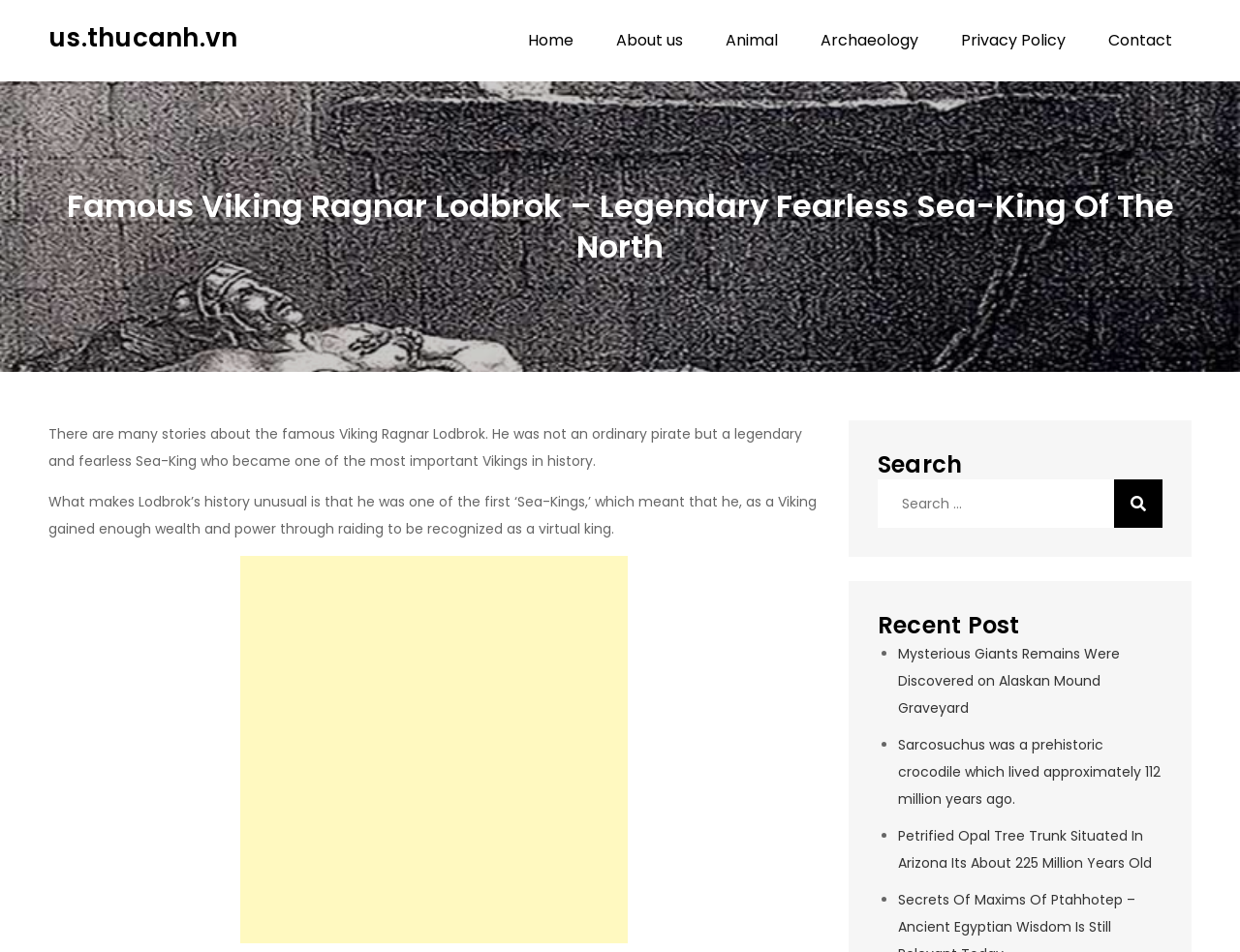What is Ragnar Lodbrok known as?
Could you answer the question in a detailed manner, providing as much information as possible?

The heading 'Famous Viking Ragnar Lodbrok – Legendary Fearless Sea-King Of The North' indicates that Ragnar Lodbrok is known as a Legendary Fearless Sea-King.